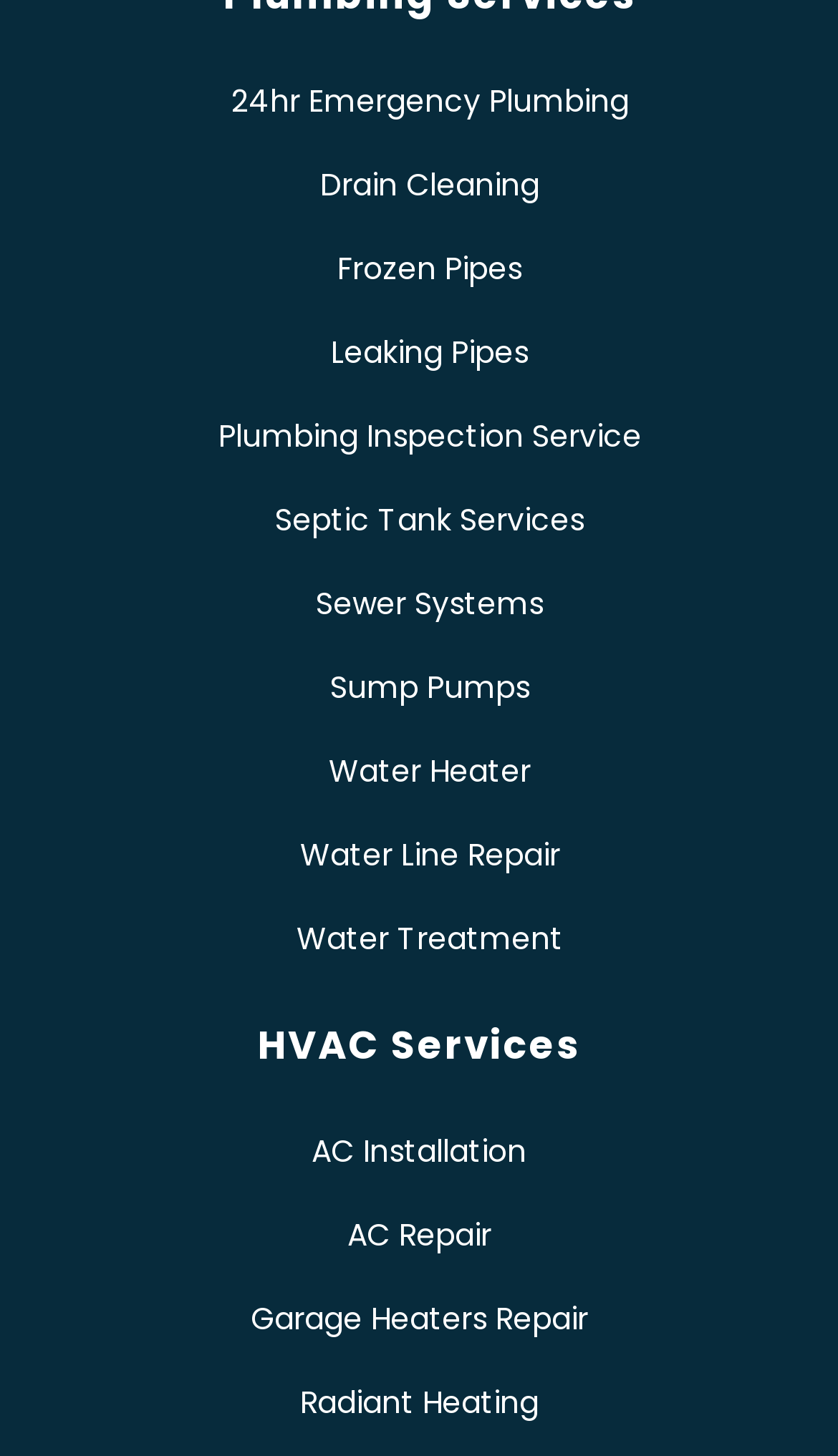What is the last service listed under plumbing?
Refer to the image and give a detailed response to the question.

By looking at the links under plumbing, I found that the last service listed is Water Treatment, which is located at the bottom of the list.